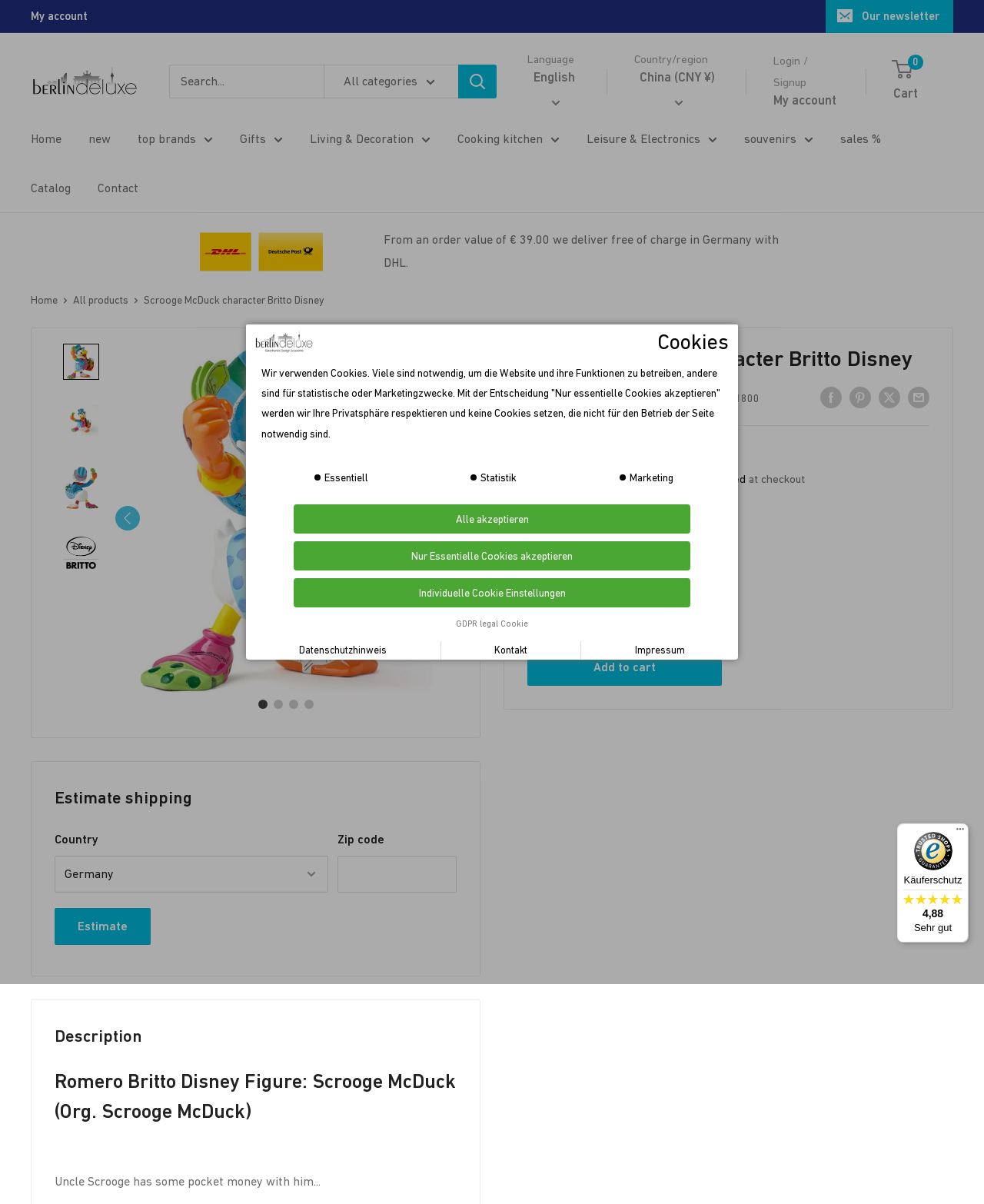Find the bounding box coordinates for the area you need to click to carry out the instruction: "Search for products". The coordinates should be four float numbers between 0 and 1, indicated as [left, top, right, bottom].

[0.172, 0.054, 0.505, 0.082]